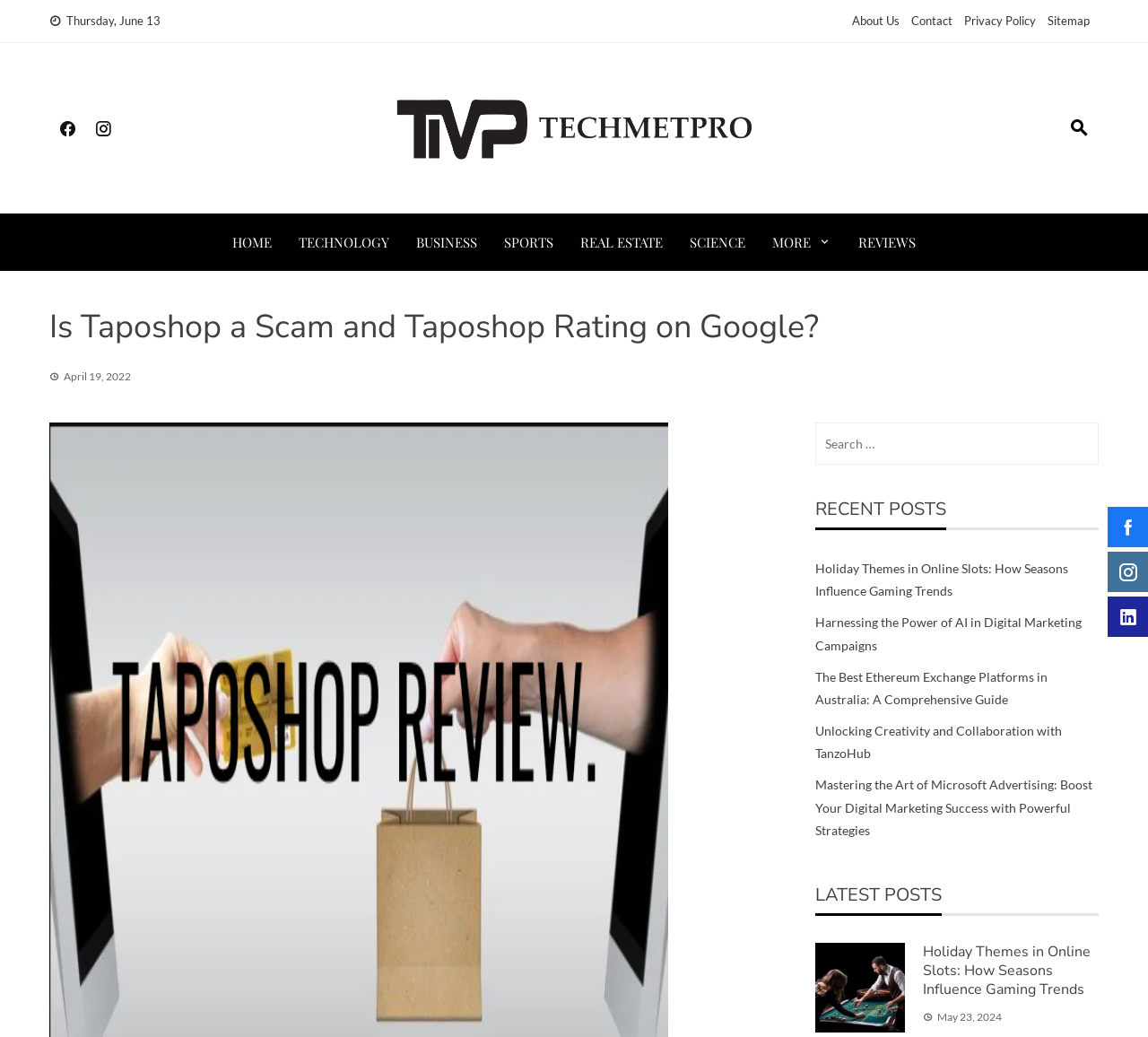What is the purpose of the search box?
Refer to the image and provide a one-word or short phrase answer.

To search for posts